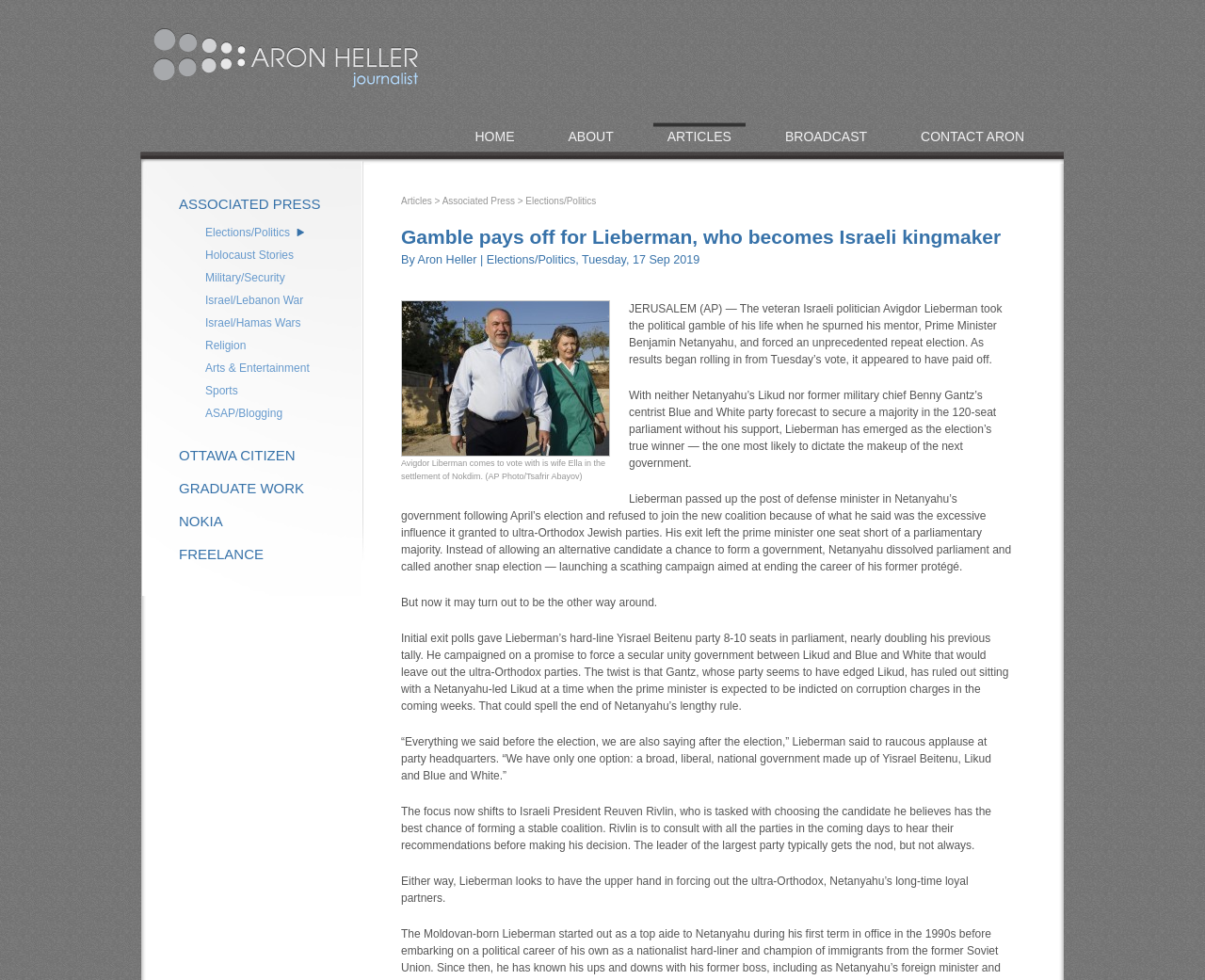Find the bounding box coordinates of the element I should click to carry out the following instruction: "Click on the 'Elections/Politics' link".

[0.17, 0.232, 0.252, 0.243]